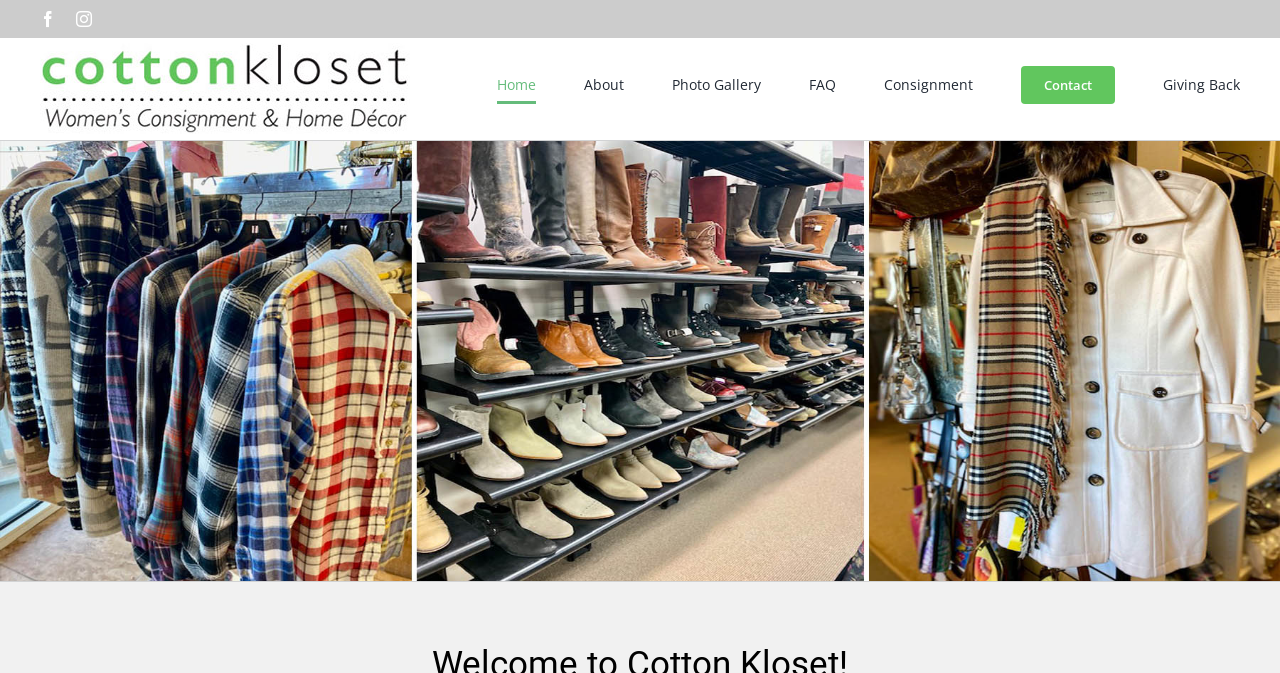Look at the image and answer the question in detail:
How many elements are at the top of the webpage?

I counted the number of elements at the top of the webpage, which are the Facebook link, Instagram link, and the Cotton Kloset Logo, totaling 3 elements.